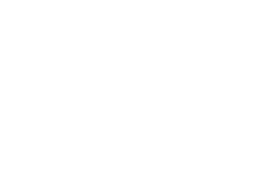Compose a detailed narrative for the image.

The image features a captivating representation of a mountain bike, emblematic of the thrilling experiences offered at the 417 Bike Park. This facility, touted as the largest privately owned mountain bike venue in England, presents an array of riding disciplines, ensuring an adventure for every level of cyclist. The park is well-known for its diverse trails and well-maintained tracks, making it a popular destination for biking enthusiasts. Emphasizing the excitement and dynamic nature of the sport, this image invites viewers to explore the exhilarating opportunities available at the park. For further information or to plan a visit, you can click on the "VISIT THE 417 BIKE PARK" button displayed on the webpage.